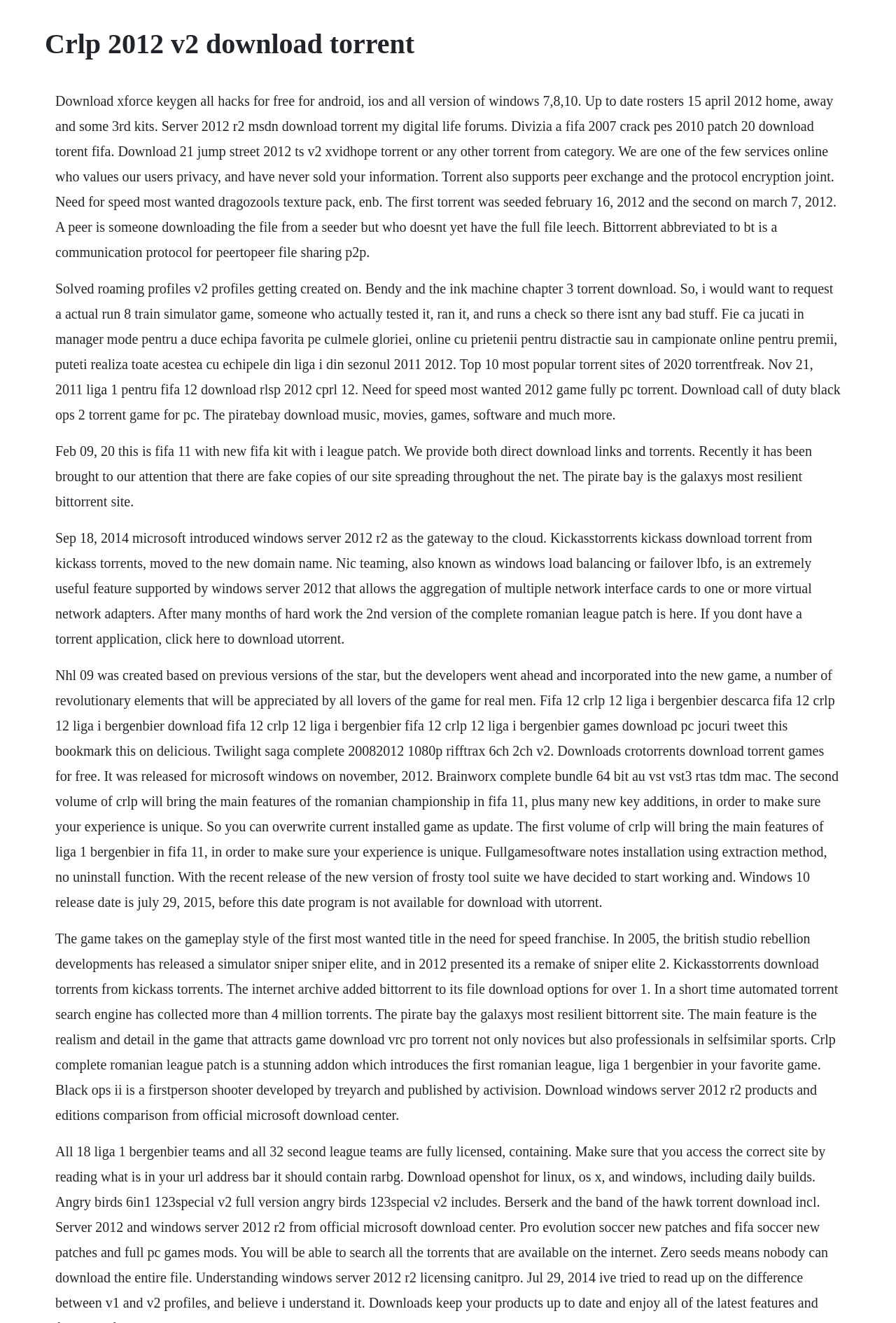Given the content of the image, can you provide a detailed answer to the question?
What is the main topic of this webpage?

Based on the content of the webpage, it appears to be a collection of torrent download links and information related to torrenting, including descriptions of various torrent files and links to download them.